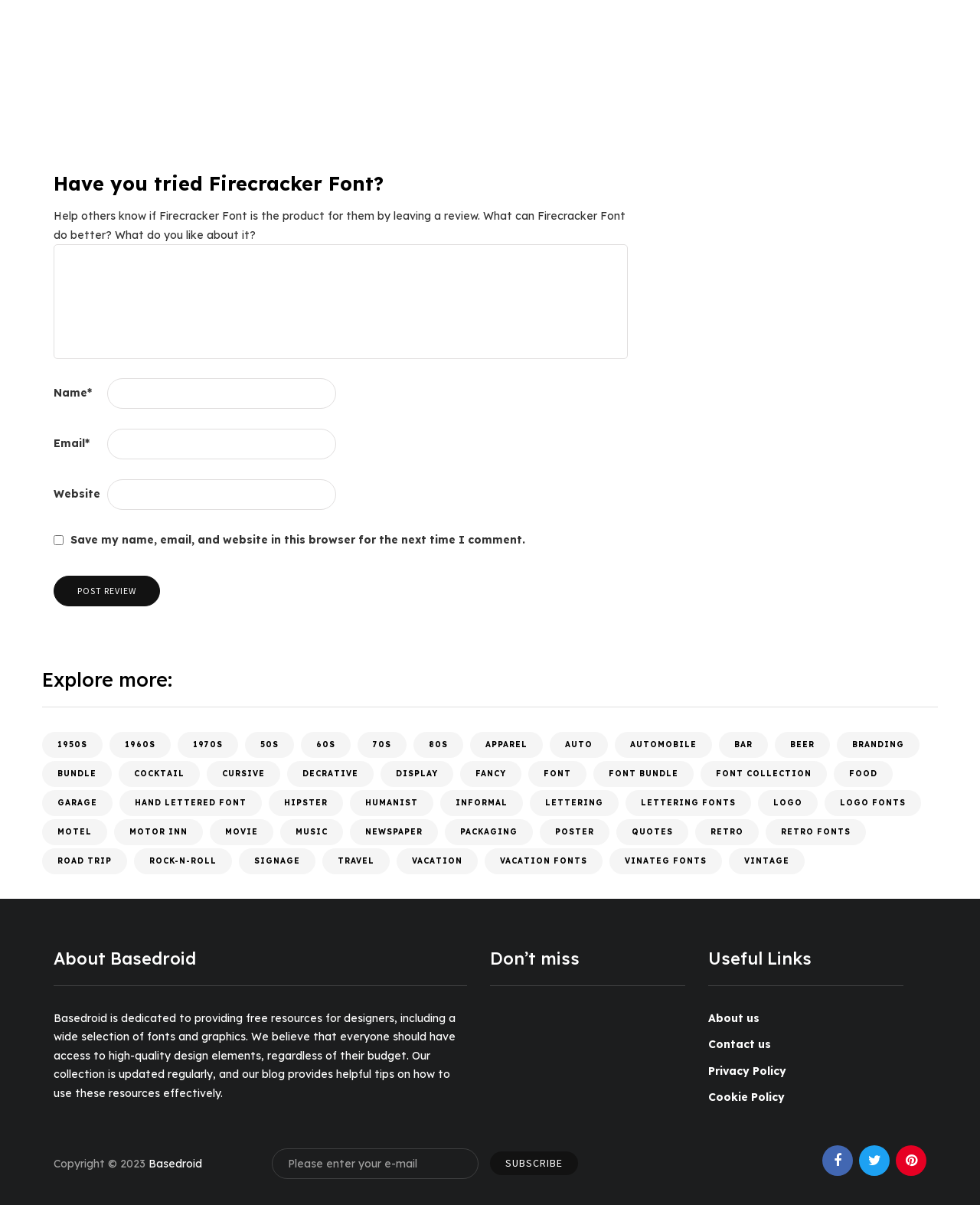Based on the image, please respond to the question with as much detail as possible:
What is the purpose of the checkbox 'Save my name, email, and website in this browser for the next time I comment.'? 

The checkbox 'Save my name, email, and website in this browser for the next time I comment.' allows users to save their comment information, so they don't have to re-enter it the next time they comment on the website.